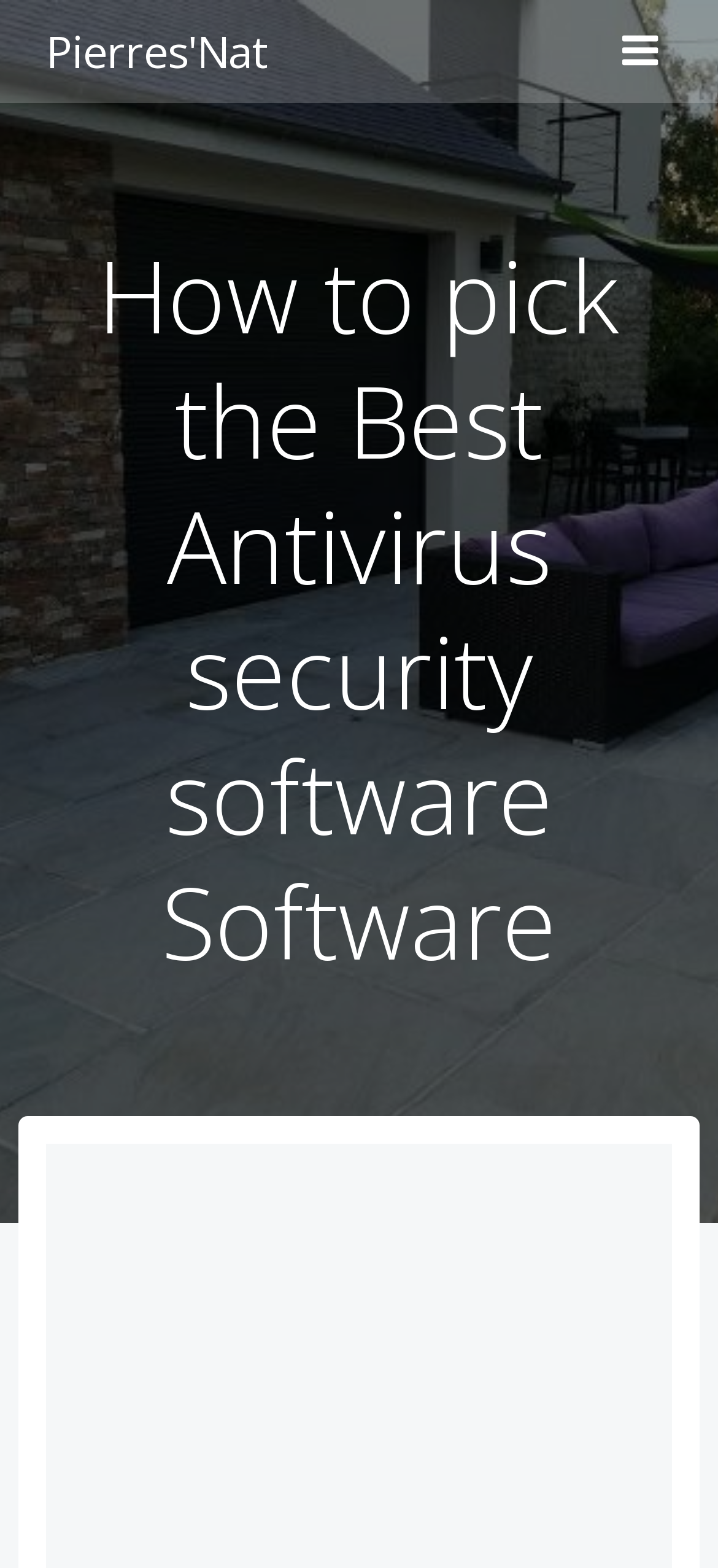Using the webpage screenshot, find the UI element described by Pierres'Nat. Provide the bounding box coordinates in the format (top-left x, top-left y, bottom-right x, bottom-right y), ensuring all values are floating point numbers between 0 and 1.

[0.064, 0.012, 0.377, 0.054]